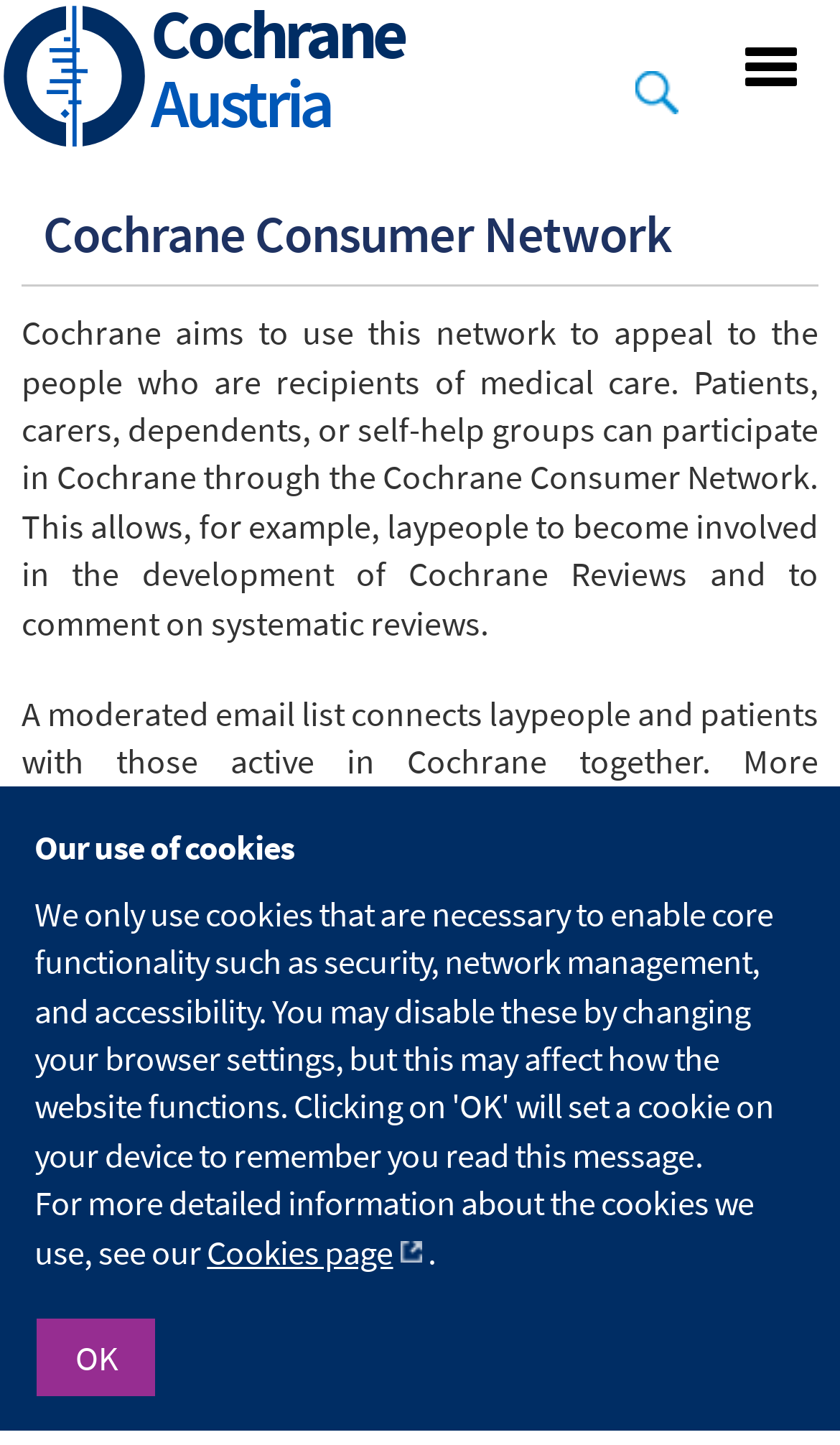Please specify the bounding box coordinates of the clickable section necessary to execute the following command: "Subscribe to the English-language newsletter".

[0.415, 0.746, 0.944, 0.777]